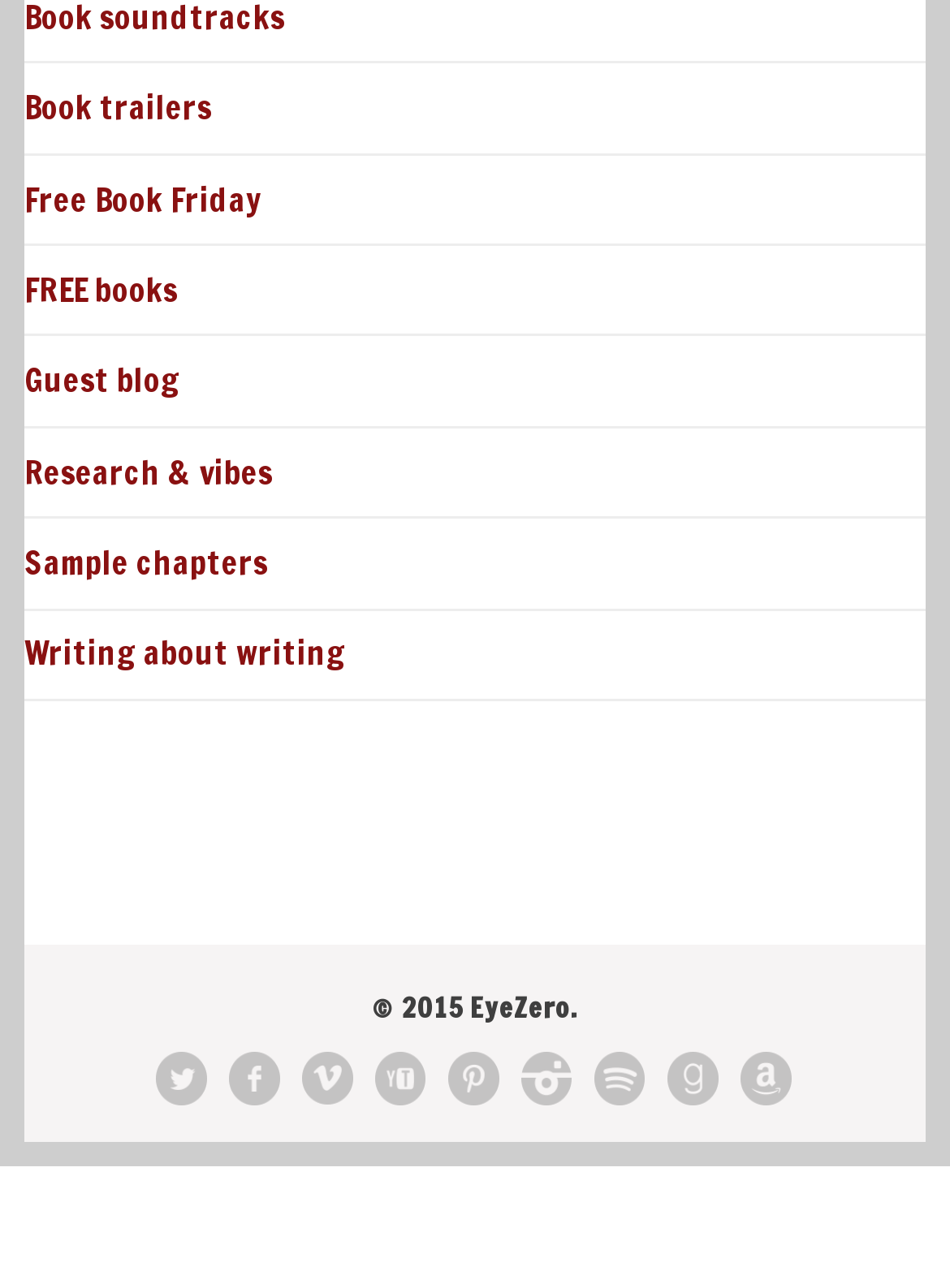Can you show the bounding box coordinates of the region to click on to complete the task described in the instruction: "Follow on Twitter"?

[0.164, 0.816, 0.221, 0.857]